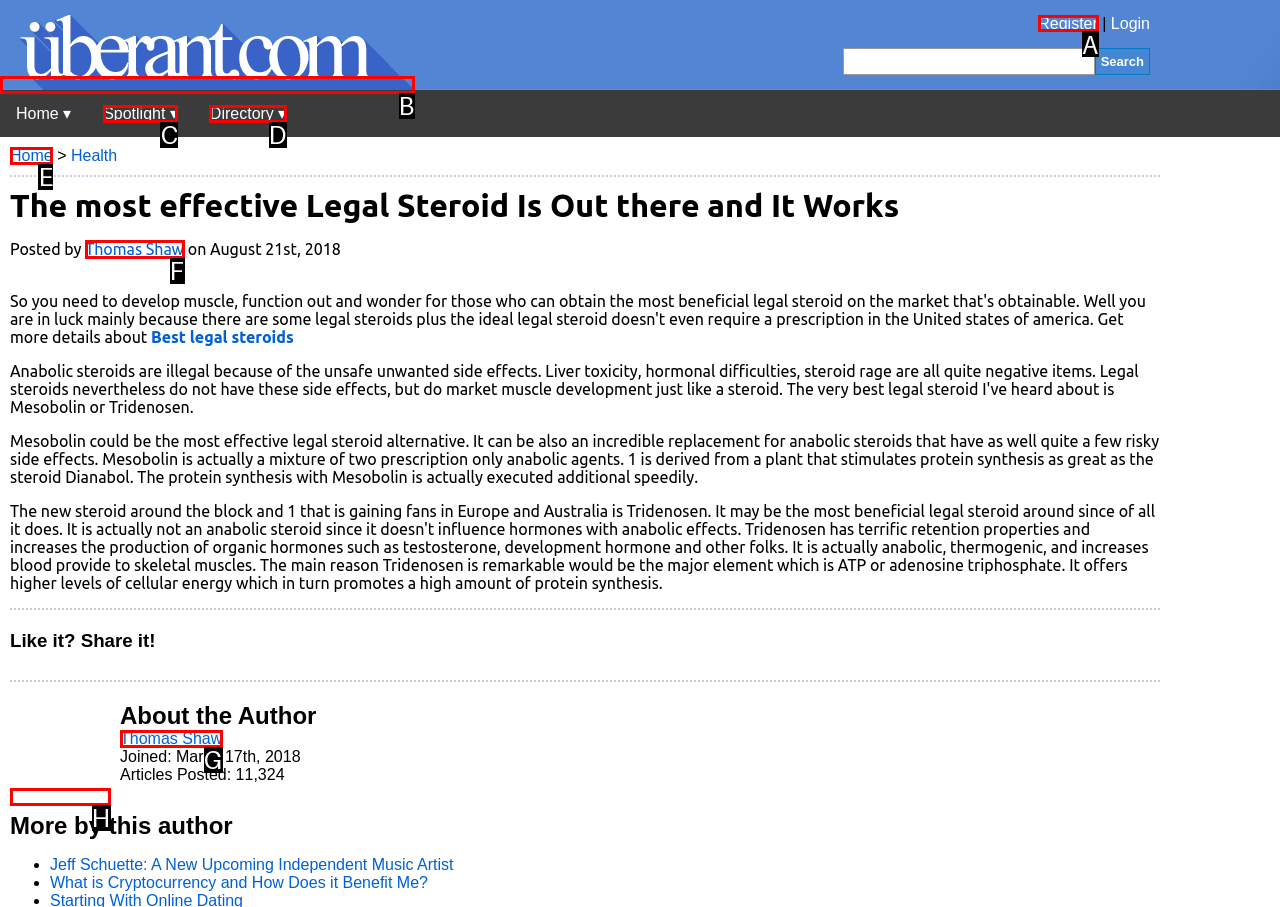Please indicate which HTML element to click in order to fulfill the following task: Register an account Respond with the letter of the chosen option.

A